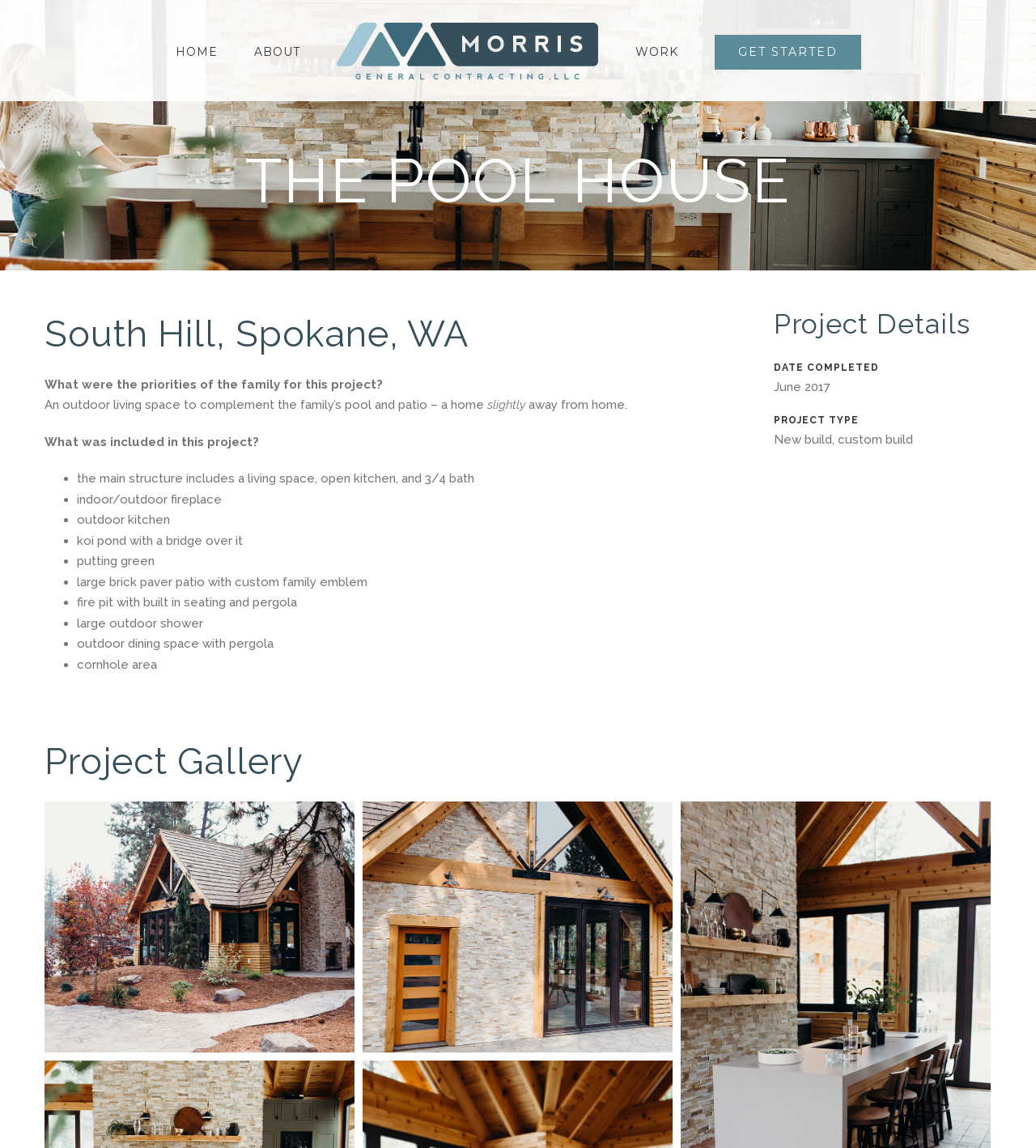Can you find and generate the webpage's heading?

THE POOL HOUSE